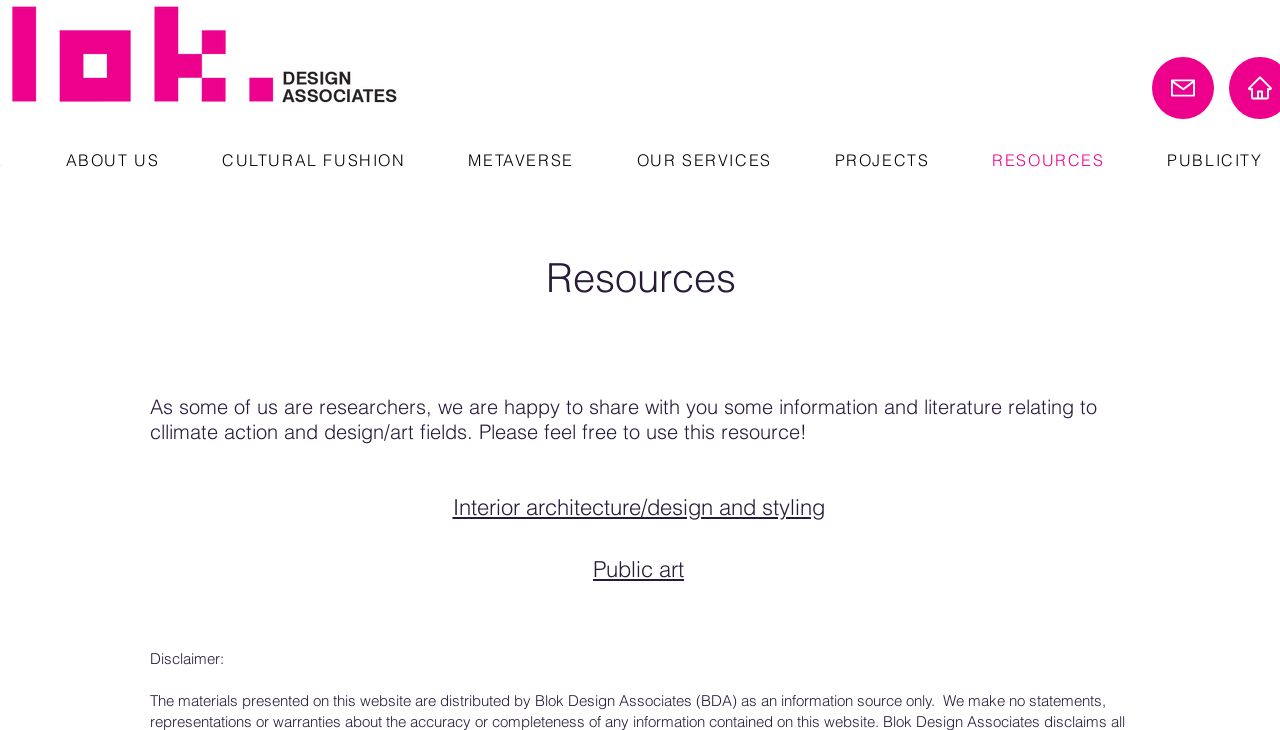Identify the bounding box coordinates of the specific part of the webpage to click to complete this instruction: "Go to the PROJECTS page".

[0.631, 0.192, 0.747, 0.249]